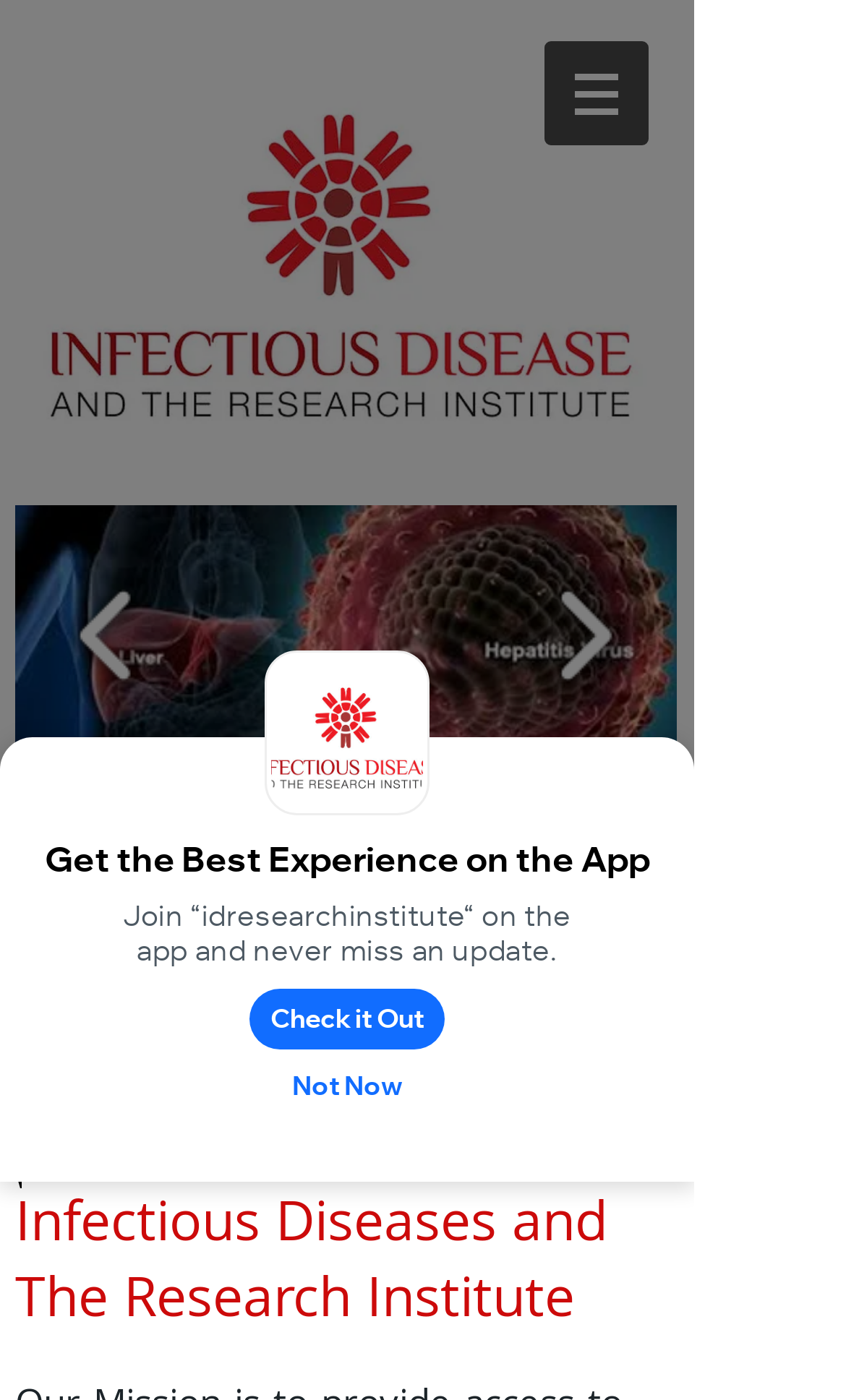Construct a comprehensive caption that outlines the webpage's structure and content.

This webpage is about Claudia Martorell, a nationally recognized infectious disease physician and researcher. At the top of the page, there is a logo of the Research Institute, accompanied by an image of Claudia Martorell. Below the logo, there is a navigation menu labeled "Site" with a dropdown menu.

On the left side of the page, there is a slideshow gallery with navigation buttons to move through the slides. The first slide is currently displayed, with a button labeled "HCV liver" that has a dropdown menu.

In the middle of the page, there is a search bar with a magnifying glass icon and a placeholder text "Search...". Below the search bar, there is a language selector with the current language set to English.

On the right side of the page, there is a section with Claudia Martorell's profile information, including her name, title, address, phone number, fax number, and website. Below her profile information, there are two headings that introduce the topics of infectious diseases and the Research Institute.

At the bottom of the page, there are two buttons: "Get the Best Experience on the App" and "Check it Out", with a "Not Now" button next to them. There is also a "Quick actions" button on the bottom right corner of the page.

Throughout the page, there are several images, including the logo, Claudia Martorell's image, and icons for the navigation menu, search bar, and language selector.